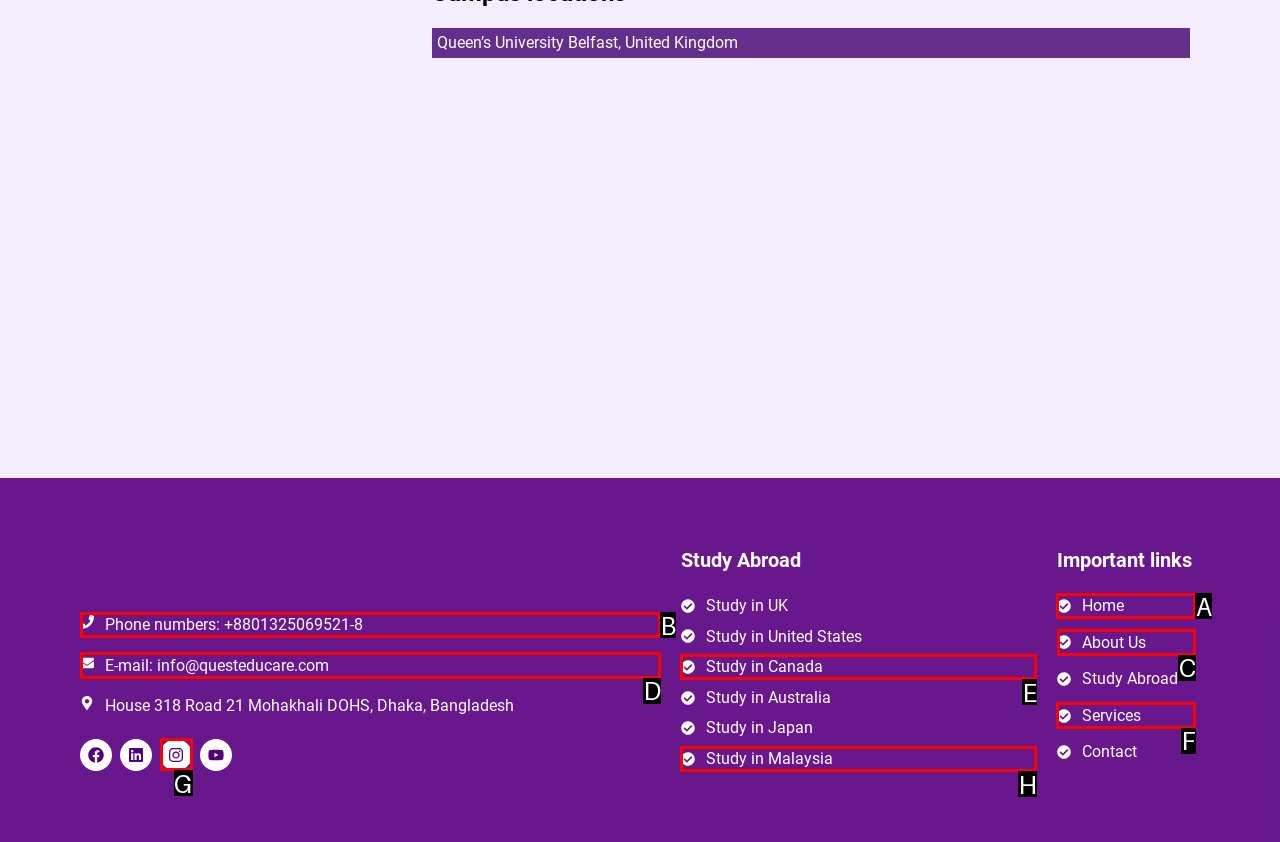Tell me which one HTML element you should click to complete the following task: Check the 'About Us' page
Answer with the option's letter from the given choices directly.

C